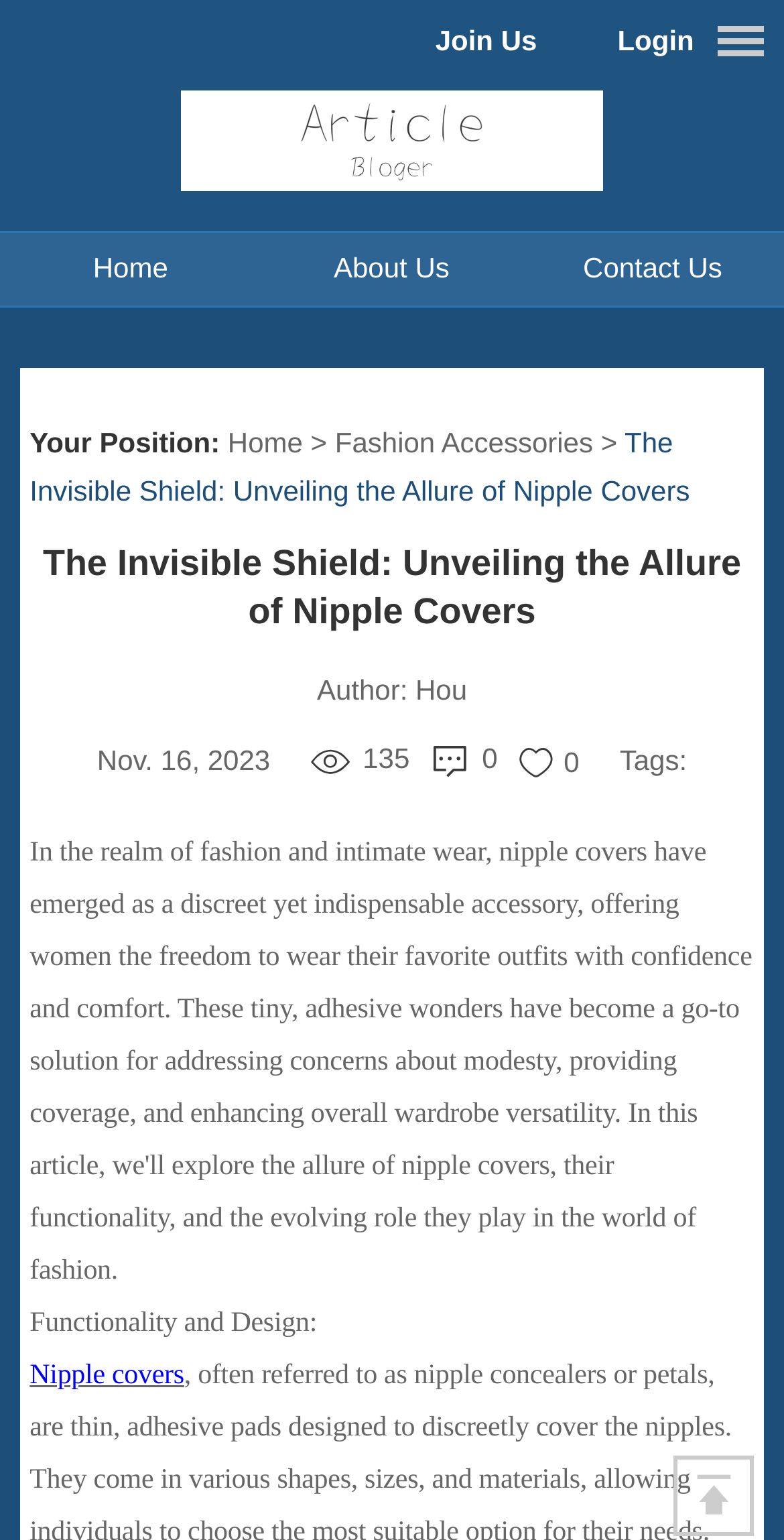What is the date of the current article?
Please answer the question as detailed as possible.

I found the date of the current article by looking at the text 'Nov. 16, 2023' which is located below the title of the article and above the author's name.